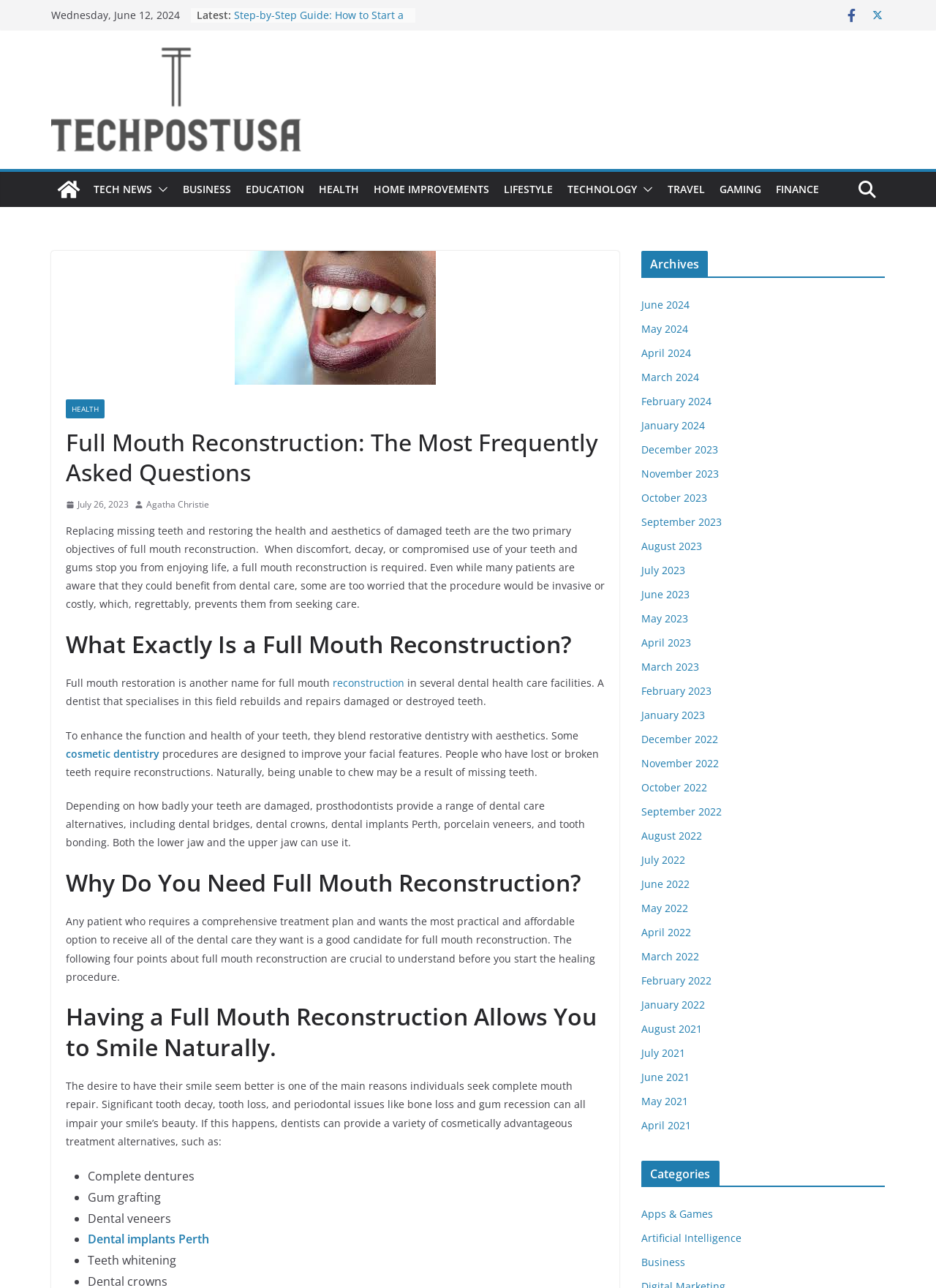Please specify the bounding box coordinates in the format (top-left x, top-left y, bottom-right x, bottom-right y), with all values as floating point numbers between 0 and 1. Identify the bounding box of the UI element described by: parent_node: TECH NEWS

[0.162, 0.139, 0.18, 0.155]